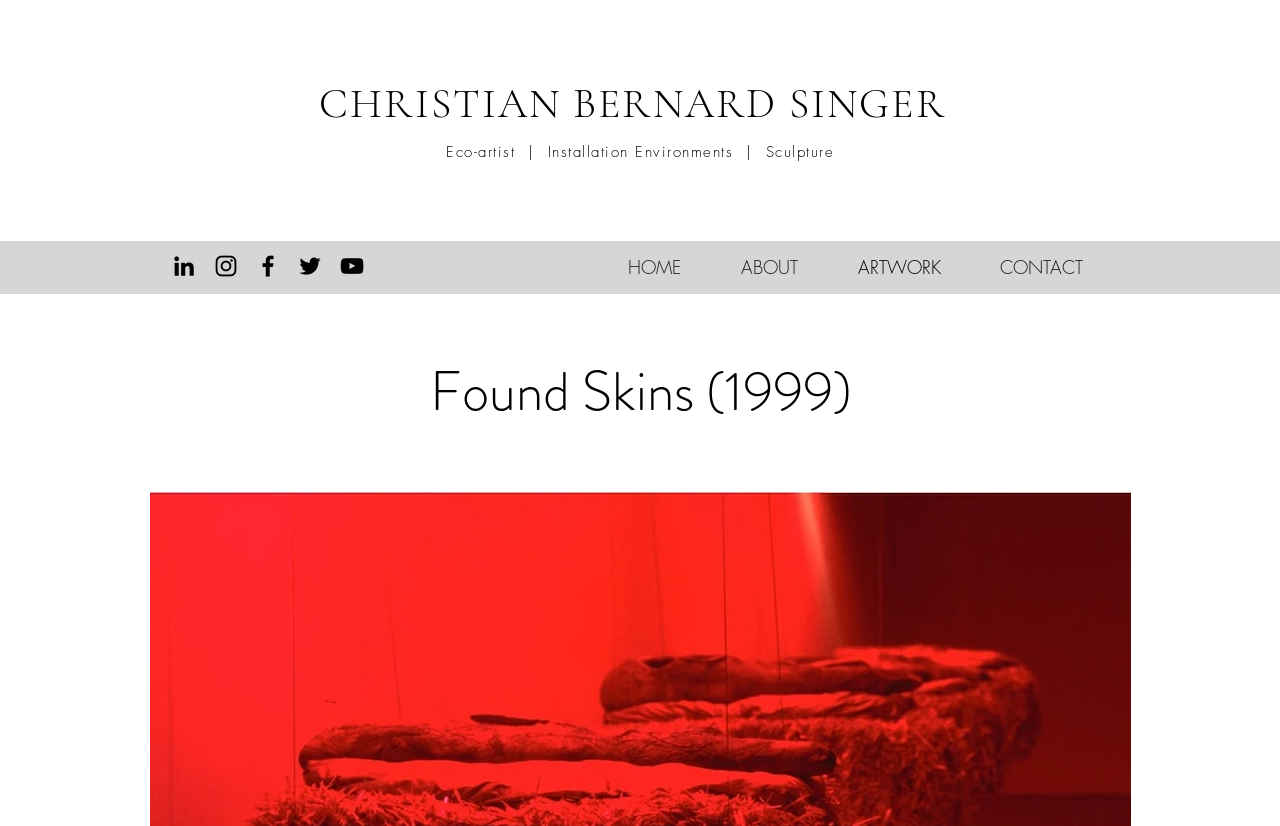Please identify the bounding box coordinates of the element's region that should be clicked to execute the following instruction: "Go to the ABOUT page". The bounding box coordinates must be four float numbers between 0 and 1, i.e., [left, top, right, bottom].

[0.567, 0.303, 0.659, 0.344]